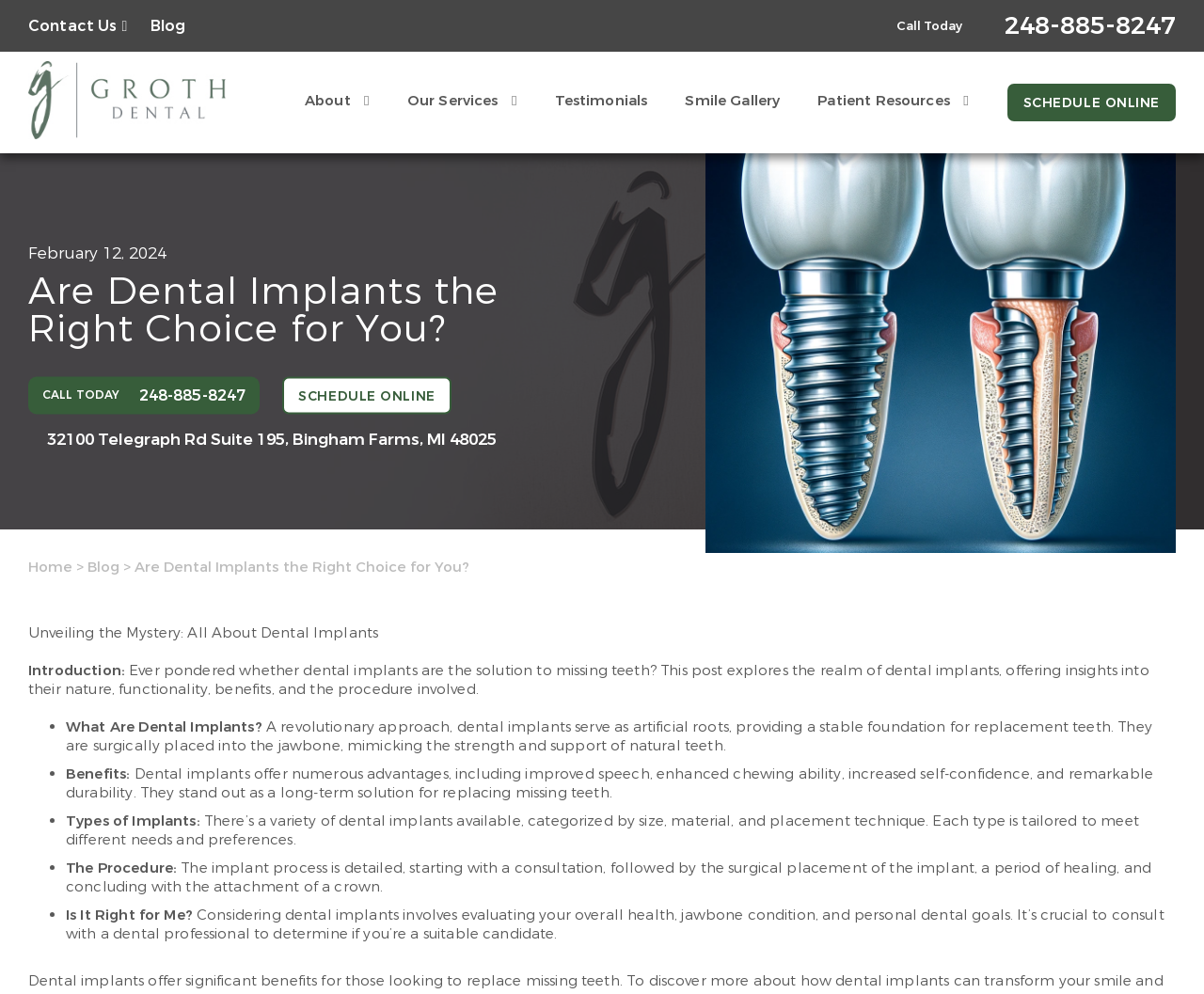Please answer the following question using a single word or phrase: 
What is the topic of the main article on the webpage?

Dental Implants